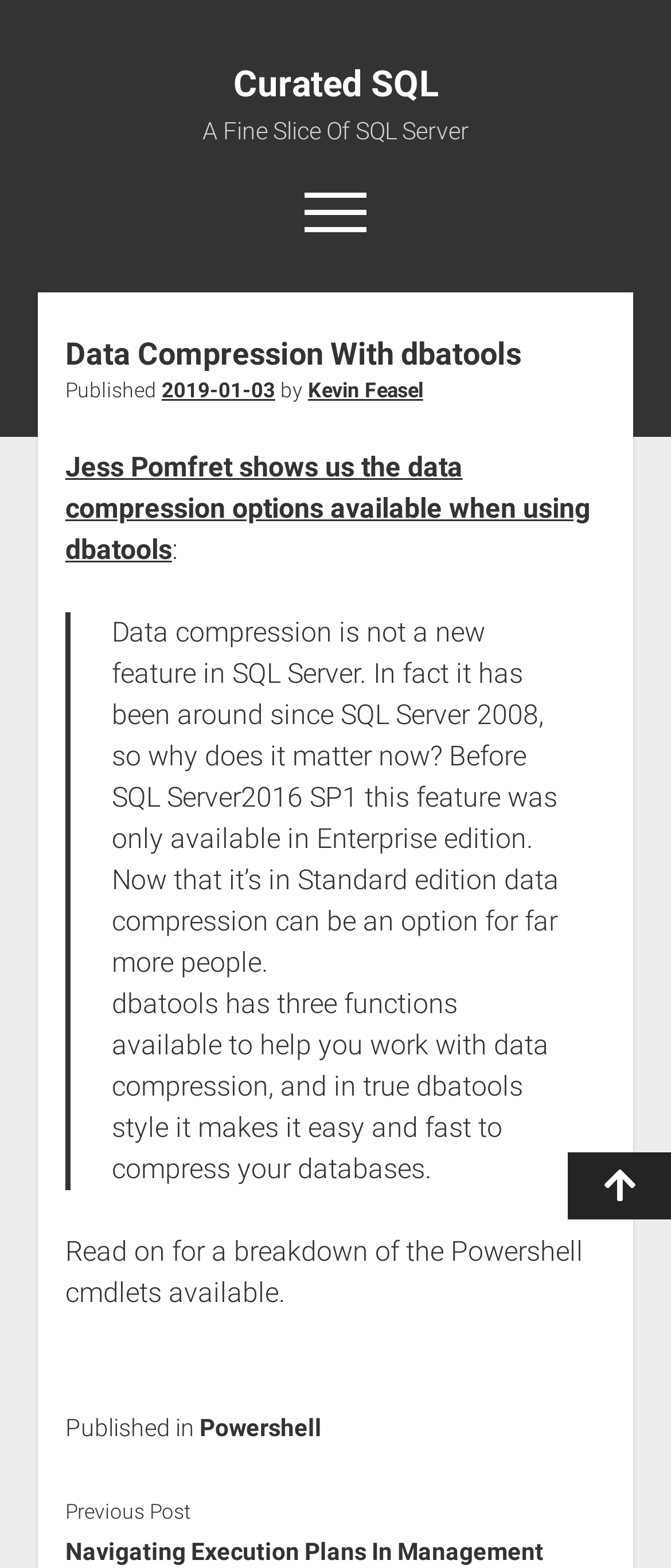Please identify the bounding box coordinates of the clickable area that will fulfill the following instruction: "Open the menu". The coordinates should be in the format of four float numbers between 0 and 1, i.e., [left, top, right, bottom].

[0.454, 0.123, 0.546, 0.154]